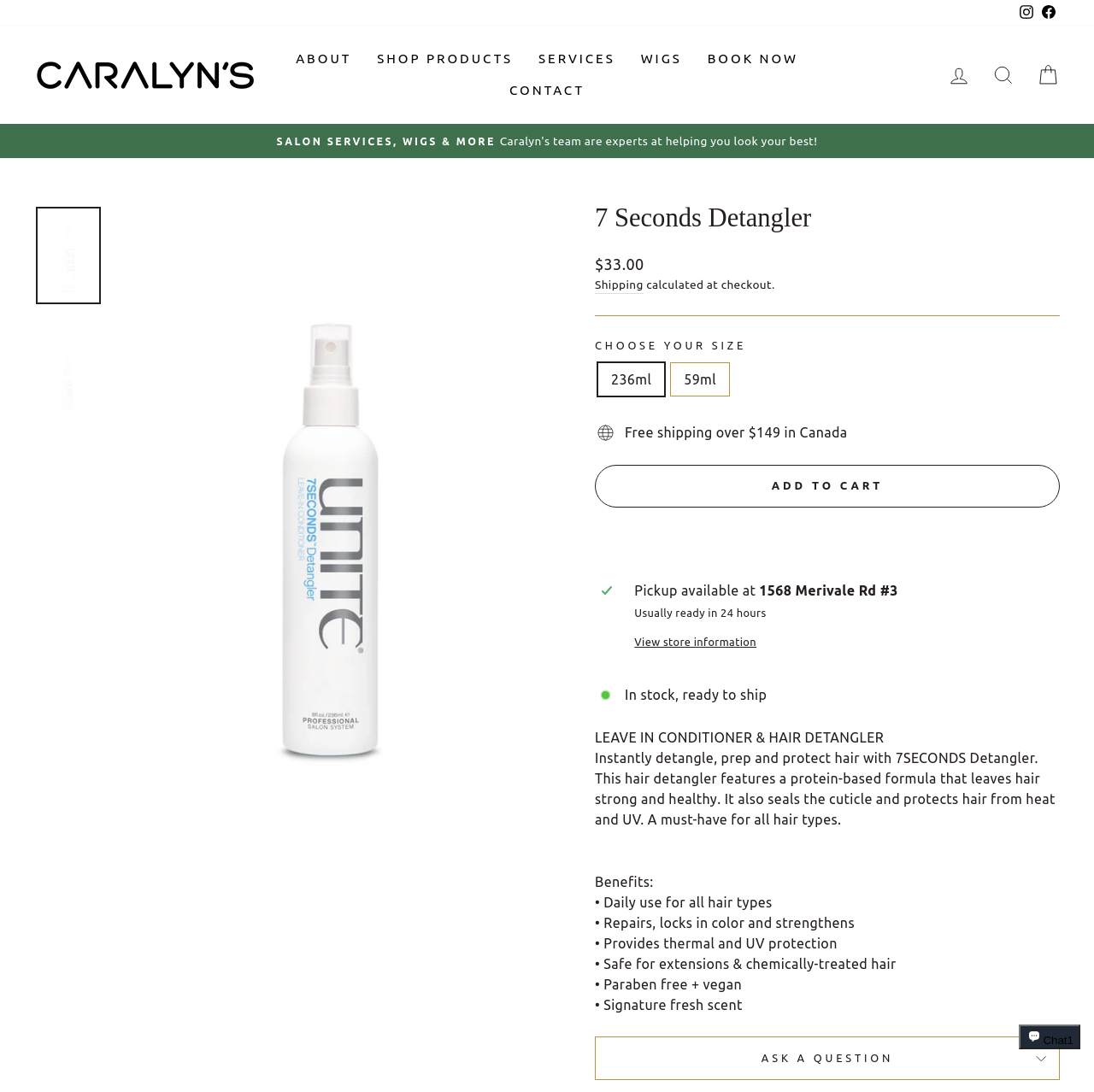Reply to the question below using a single word or brief phrase:
Is this product suitable for extensions and chemically-treated hair?

Yes